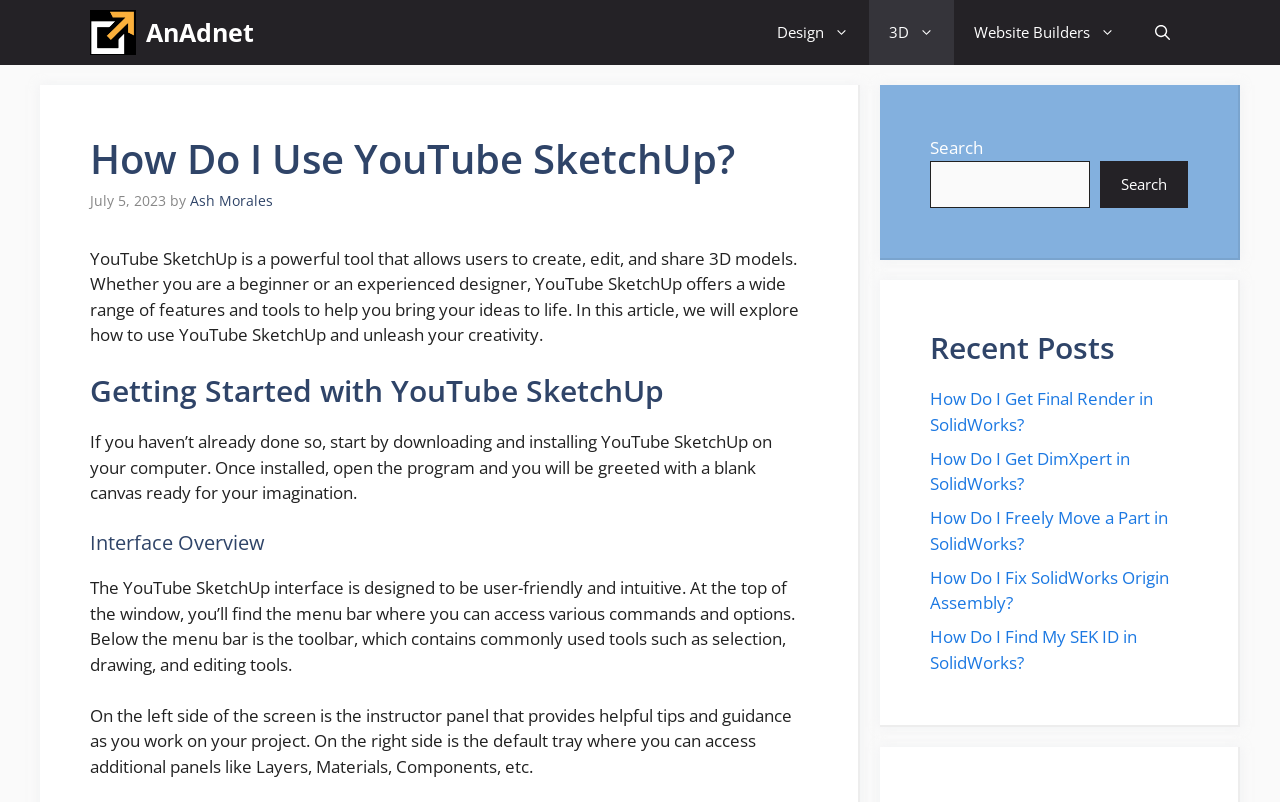Please respond to the question with a concise word or phrase:
What is the author of the article?

Ash Morales